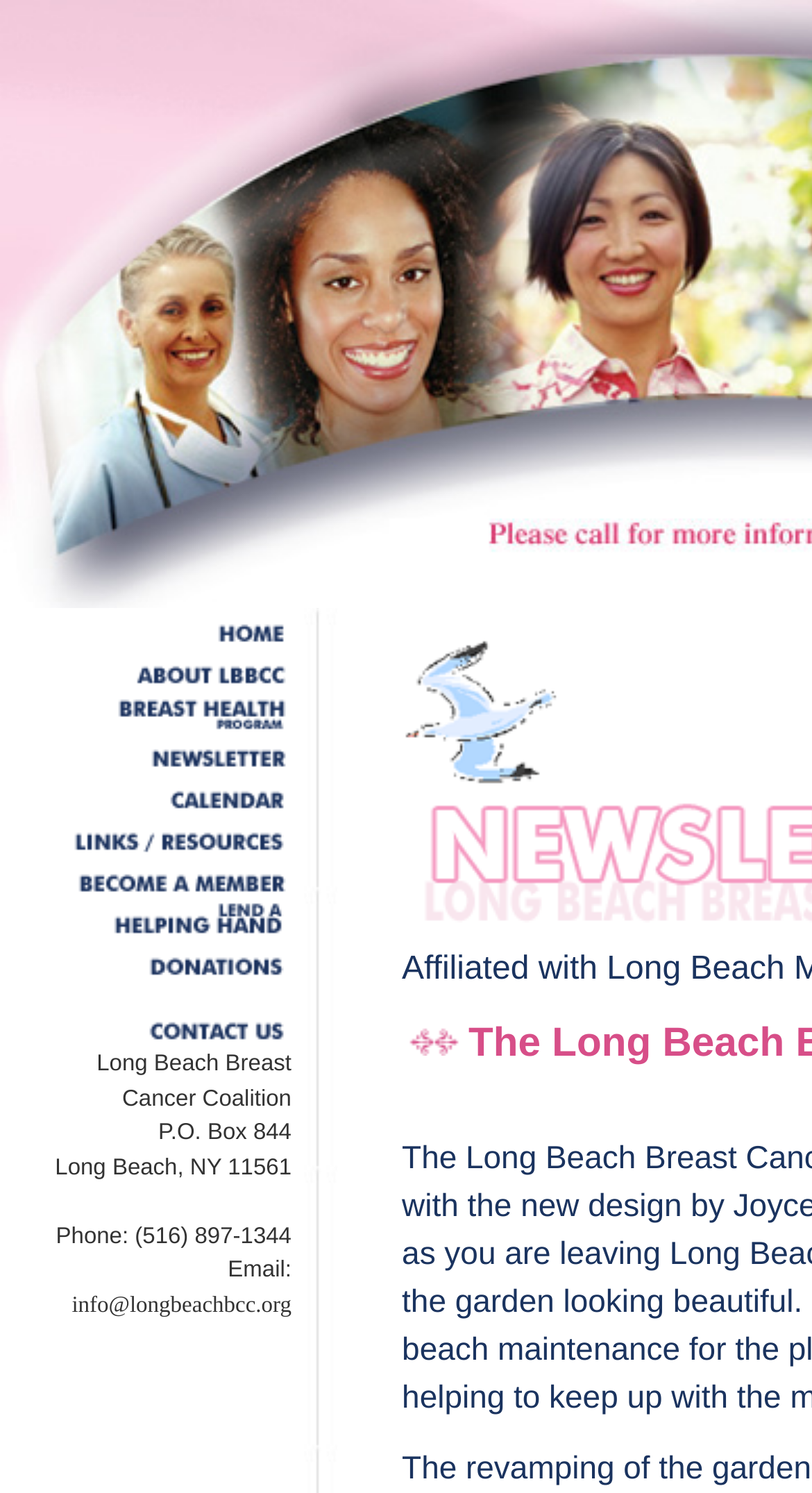Determine the bounding box coordinates of the section to be clicked to follow the instruction: "Click the second social media link". The coordinates should be given as four float numbers between 0 and 1, formatted as [left, top, right, bottom].

[0.0, 0.45, 0.359, 0.467]